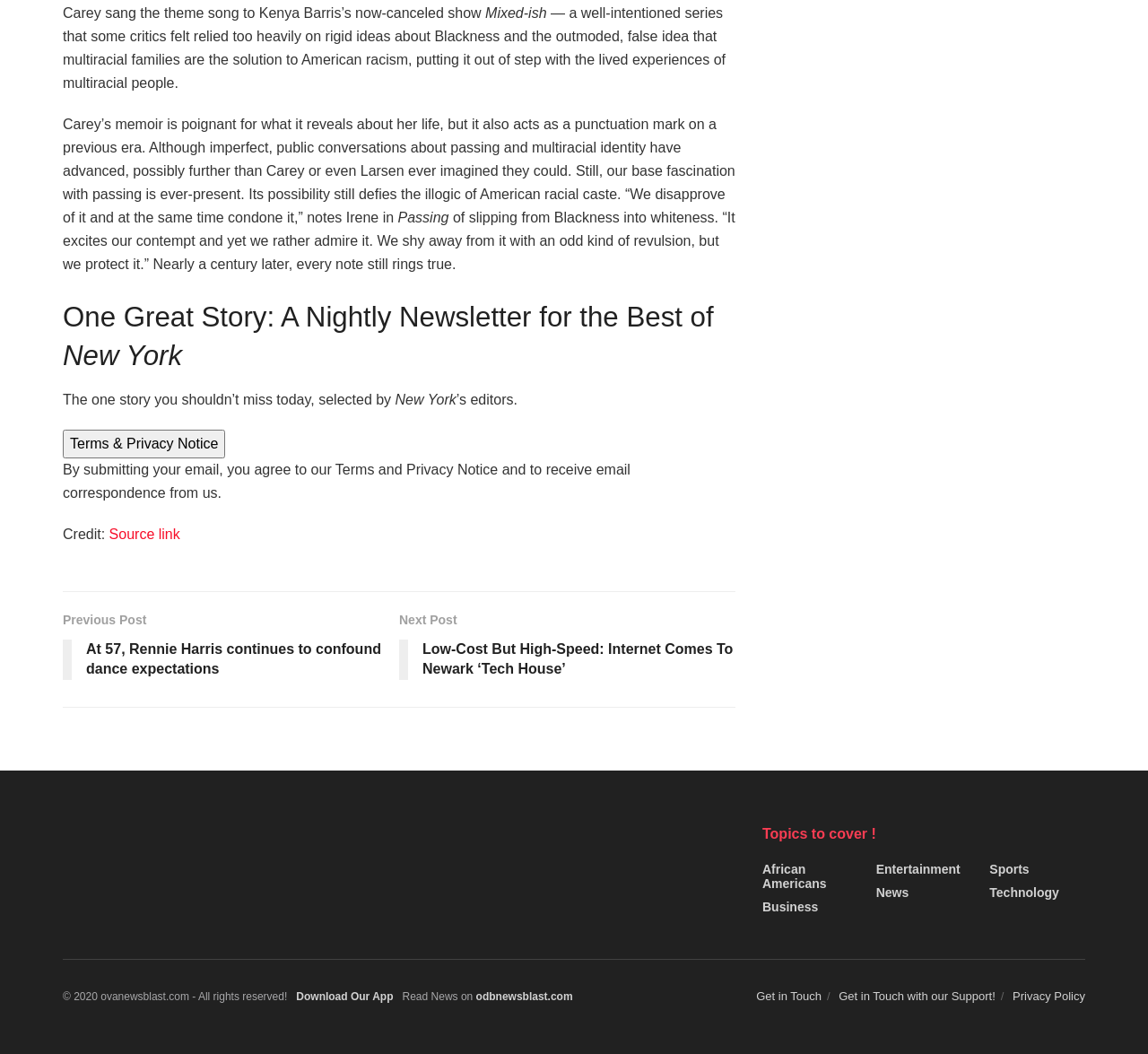What is the name of the newsletter?
Using the image, give a concise answer in the form of a single word or short phrase.

One Great Story